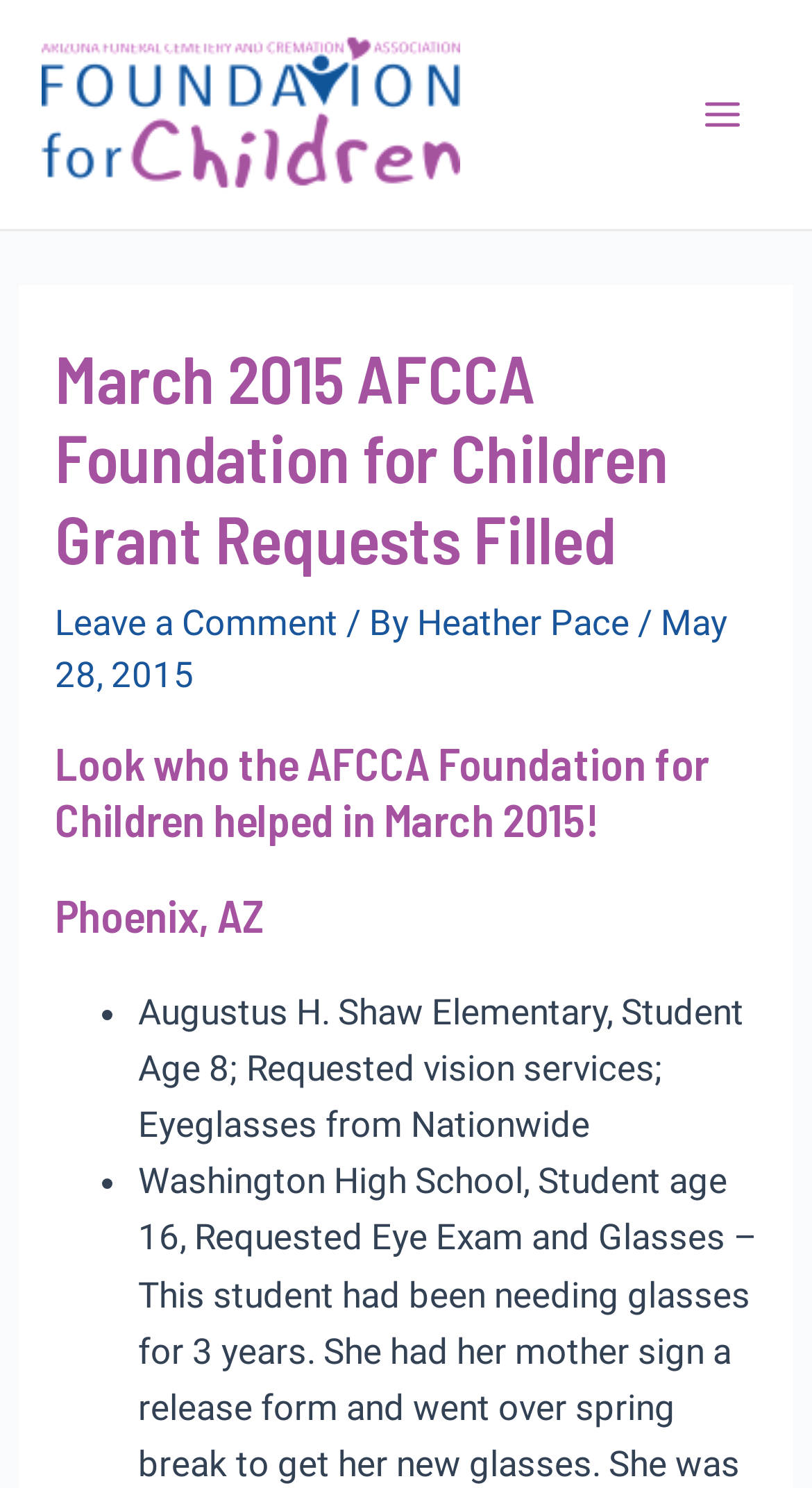Answer this question using a single word or a brief phrase:
What is the location of the student who received eyeglasses?

Phoenix, AZ